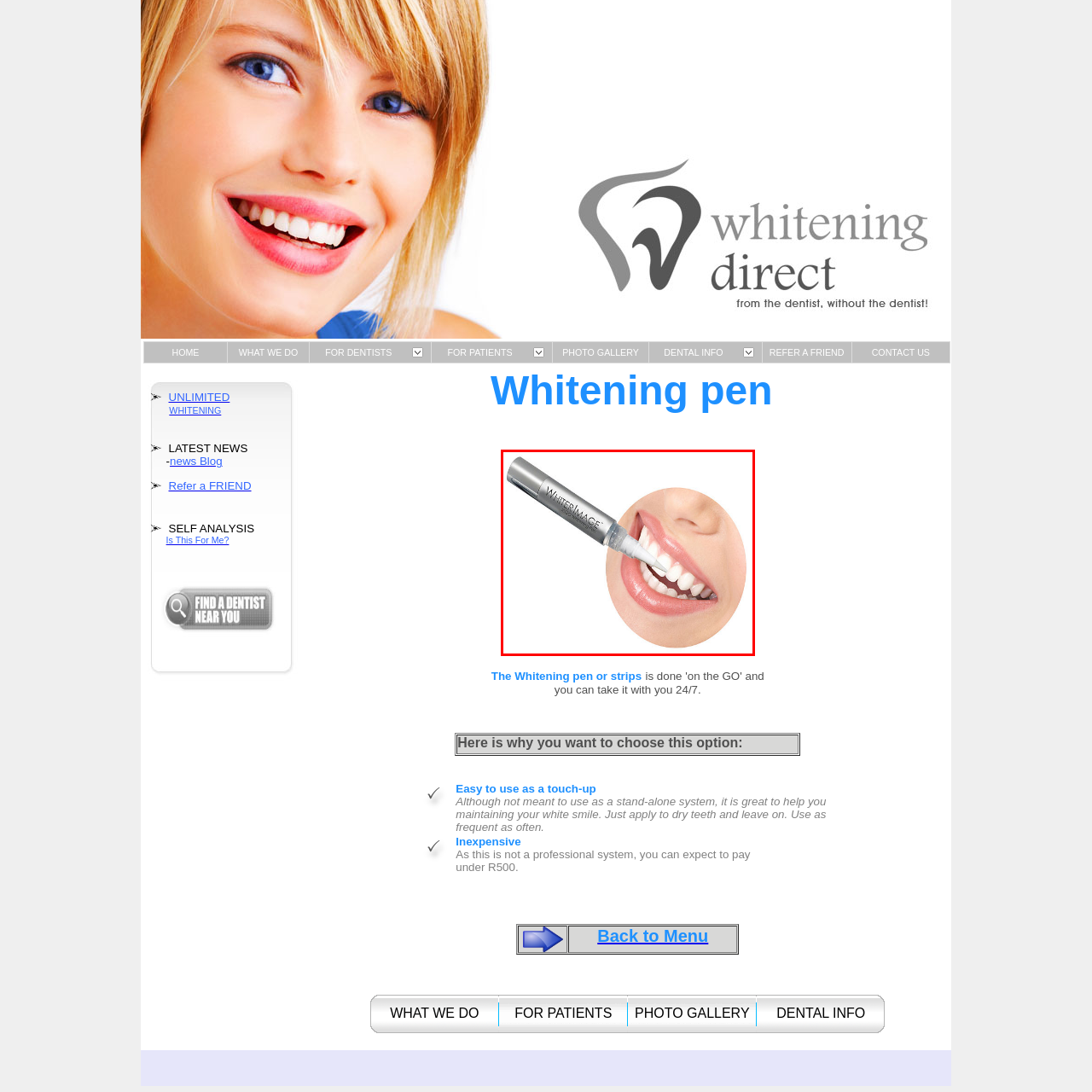What is the purpose of the product?
Observe the image inside the red bounding box carefully and formulate a detailed answer based on what you can infer from the visual content.

The purpose of the product can be inferred by understanding the context of the image, which showcases the product being used to whiten teeth, and the overall aesthetic suggesting a focus on dental care and cosmetic enhancement.